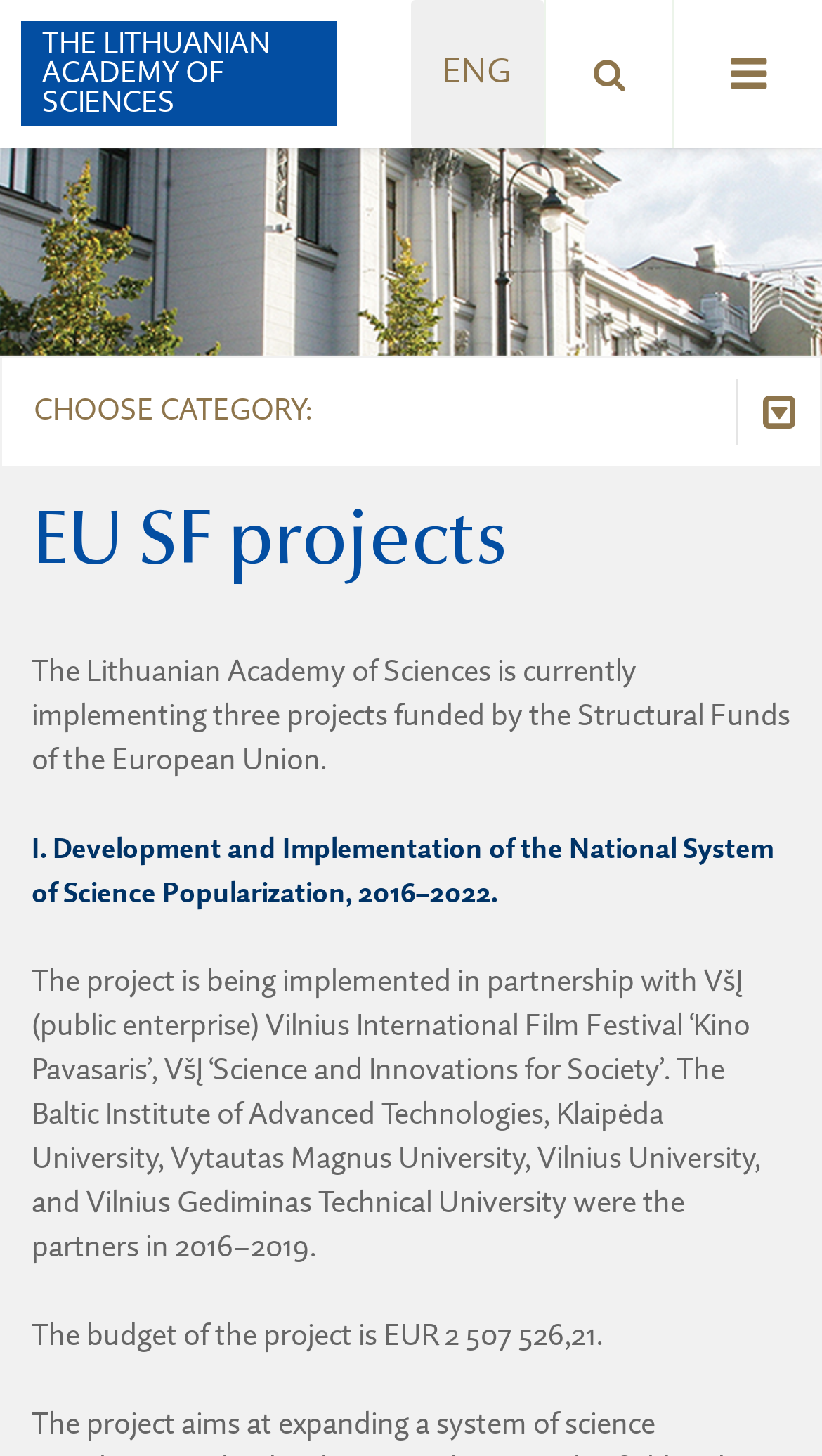Determine the bounding box coordinates of the section I need to click to execute the following instruction: "Choose a category". Provide the coordinates as four float numbers between 0 and 1, i.e., [left, top, right, bottom].

[0.5, 0.0, 0.662, 0.101]